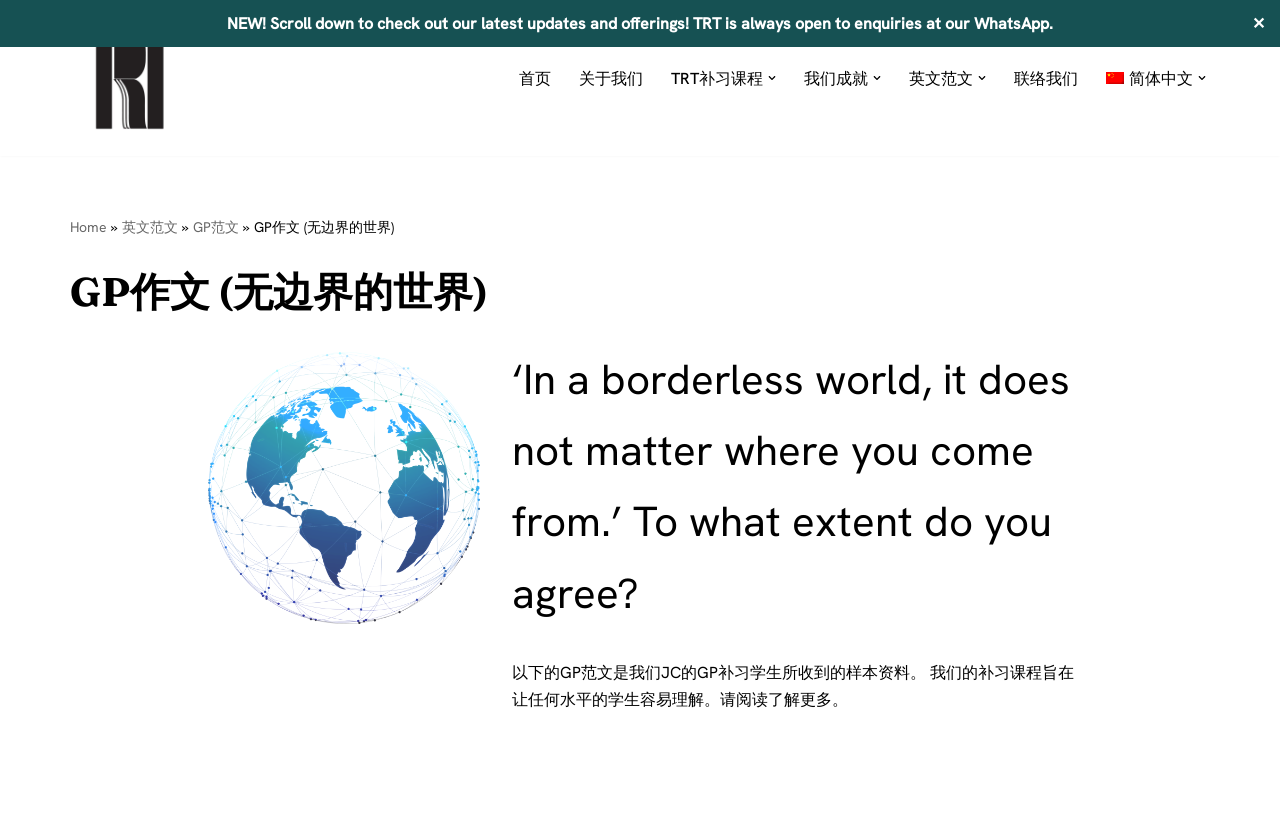Locate the bounding box coordinates of the element that should be clicked to execute the following instruction: "Contact us through WhatsApp".

[0.761, 0.016, 0.82, 0.041]